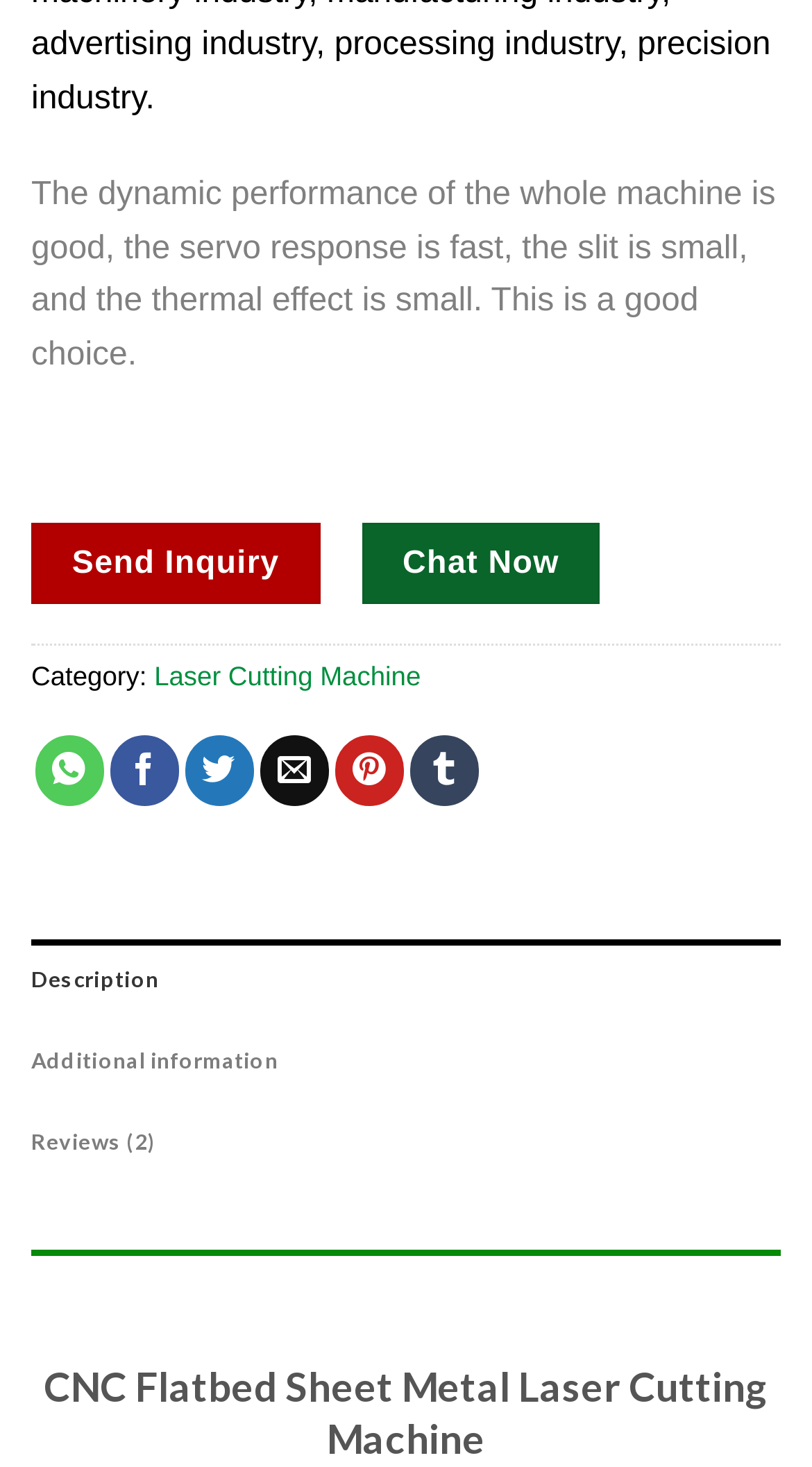What is the category of the product?
Based on the image, provide your answer in one word or phrase.

Laser Cutting Machine